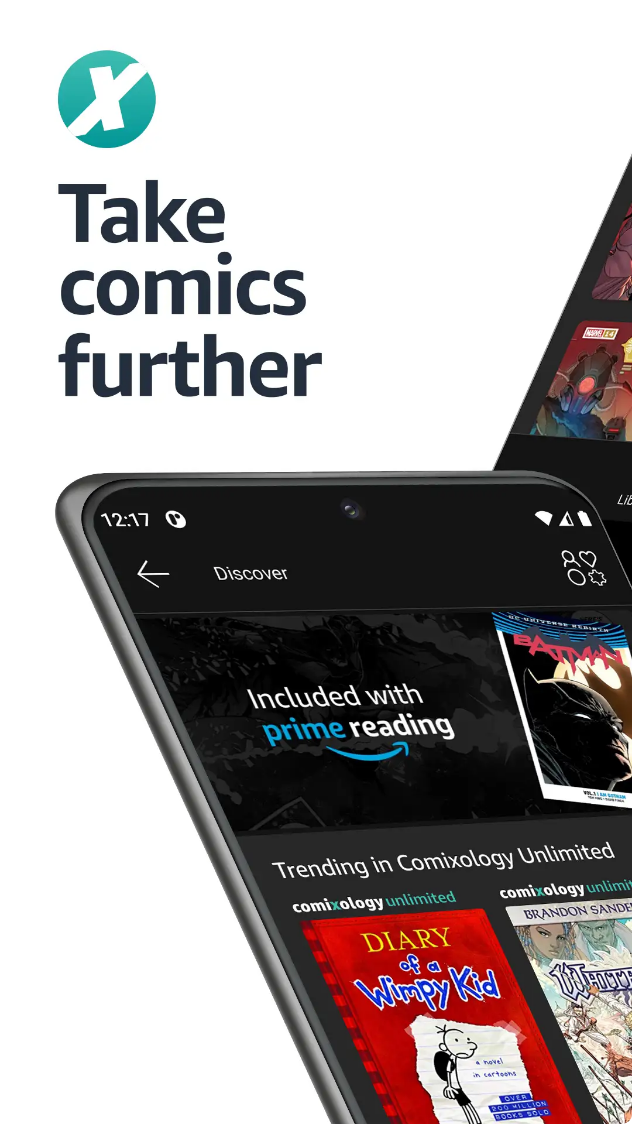Thoroughly describe everything you see in the image.

The image showcases a mobile device displaying the Comixology app interface, emphasizing the exciting world of comics. Positioned prominently is the phrase "Take comics further," inviting users to delve deeper into their reading experience. The app features a selection of trending titles available through Comixology Unlimited, highlighted by "Diary of a Wimpy Kid" and various graphic novels, including a Batman comic. Additionally, the screen notes that access to these titles is included with Prime Reading, enhancing the appeal for potential users looking to explore a rich library of comics on the go. The clean design and vibrant imagery capture the essence of a modern digital reading experience.